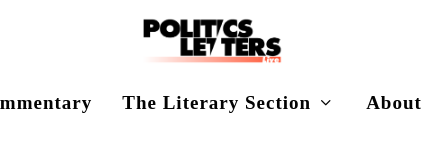Where is the logo positioned on the webpage?
Provide an in-depth and detailed answer to the question.

The caption states that the logo is positioned at the top of the webpage, serving as a focal point for navigation and brand identity within the context of the site's offerings.